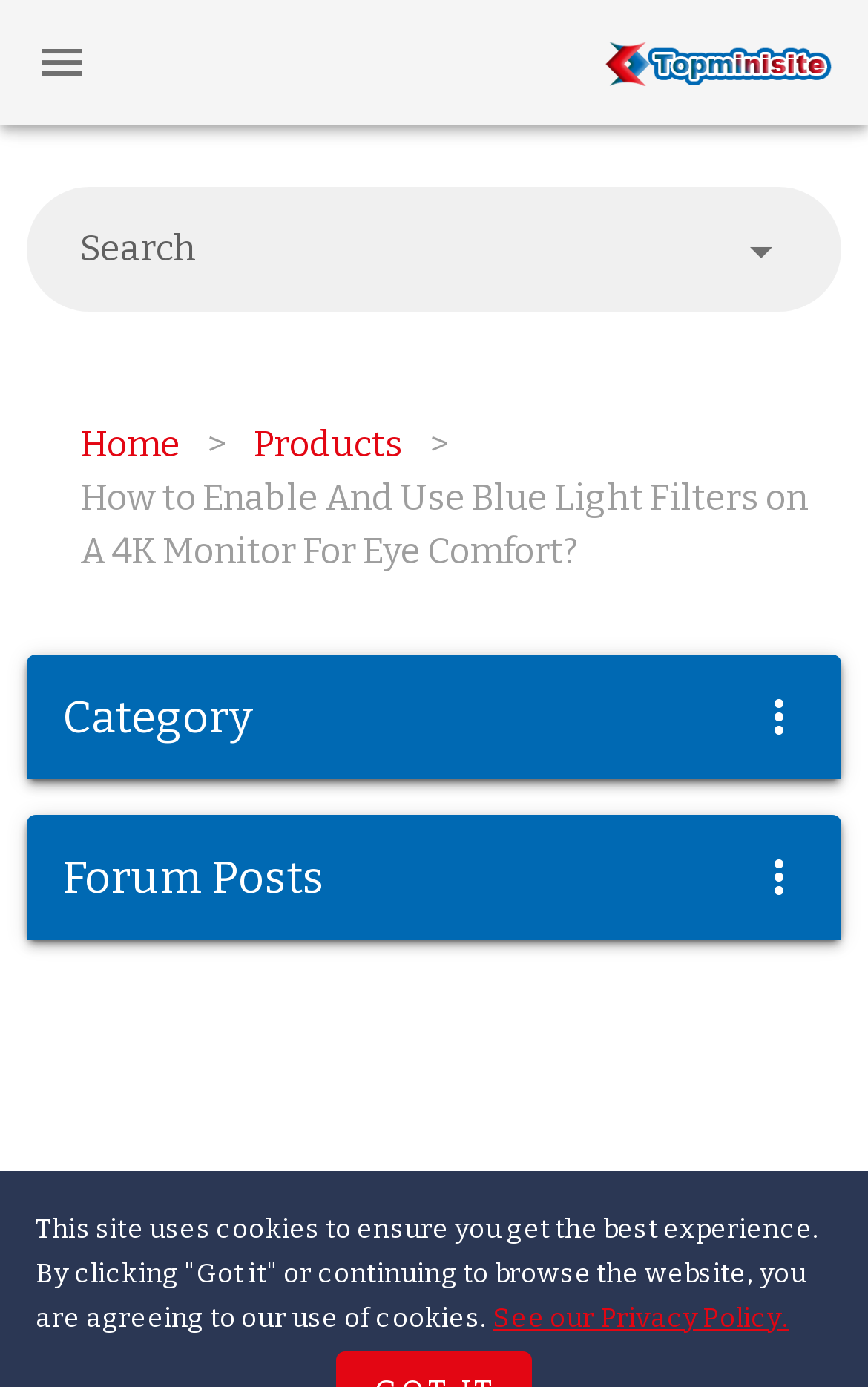Is the search box required?
Please analyze the image and answer the question with as much detail as possible.

I examined the search box and found that it has a 'required' attribute set to 'False', which means it is not a required field. Therefore, the search box is not required.